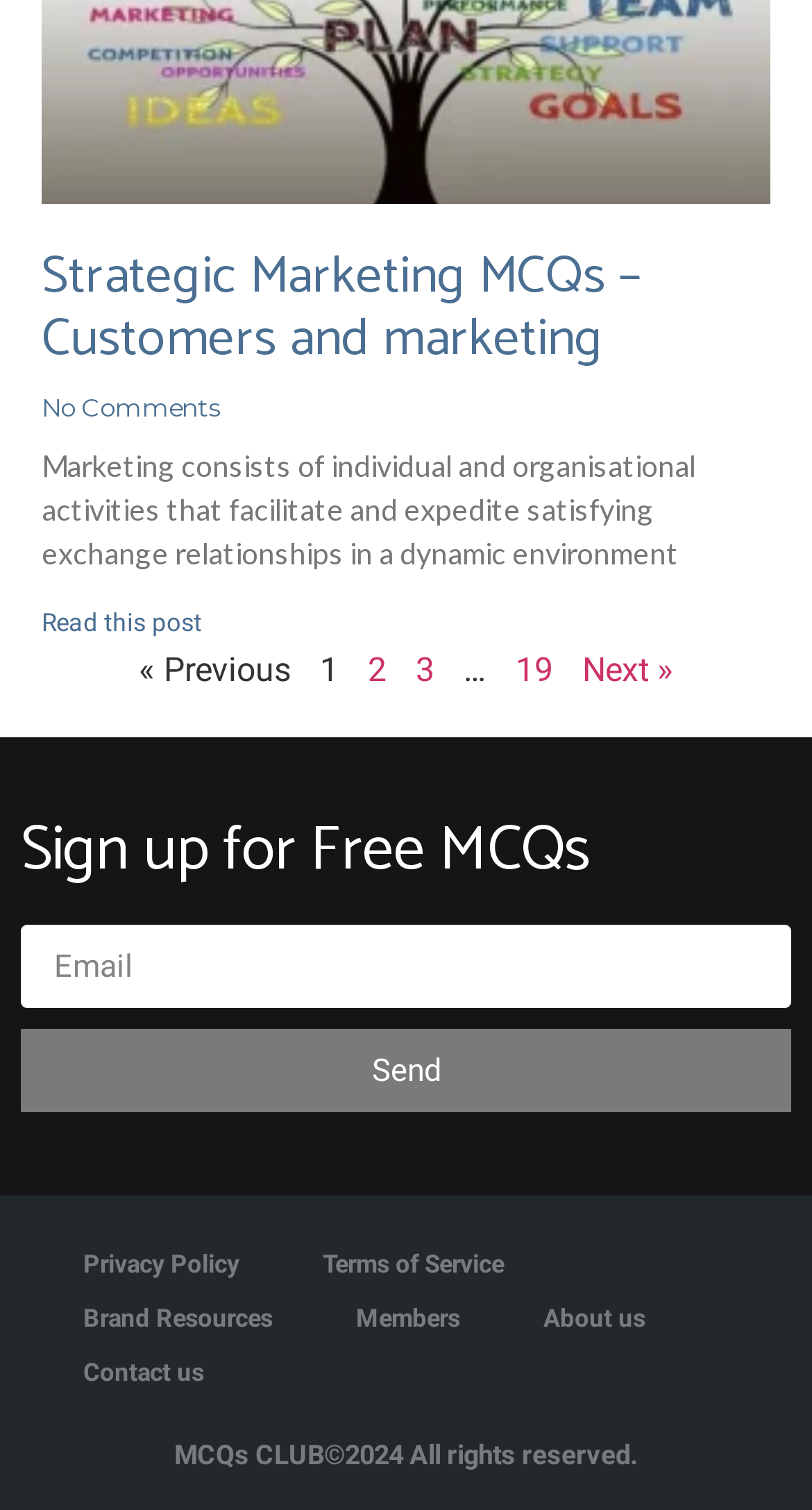What is the purpose of the 'Read more' link?
Please provide a comprehensive and detailed answer to the question.

The 'Read more' link is likely used to read the full post about Strategic Marketing MCQs – Customers and marketing, as it is placed below the brief description of the topic.